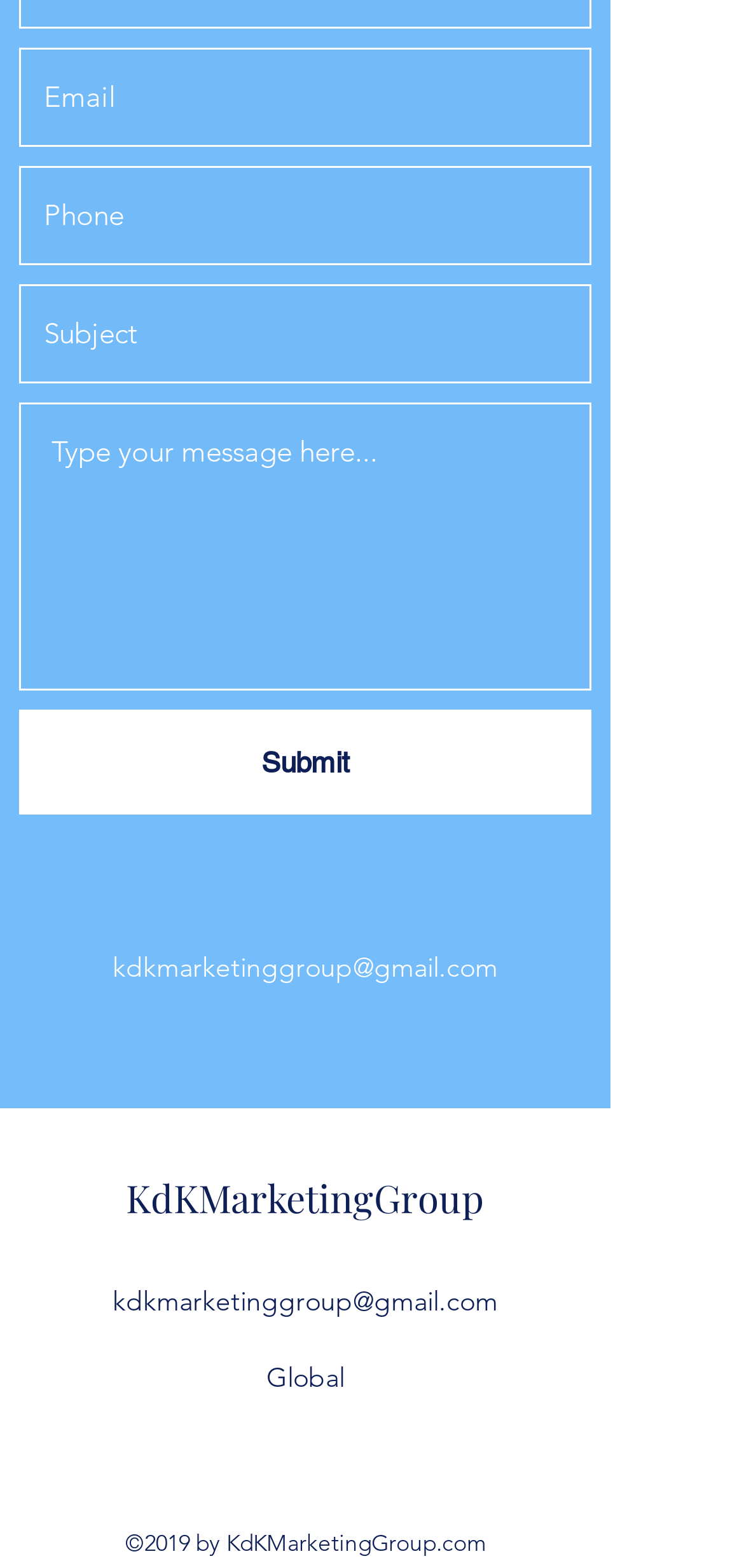How many social media links are available?
Please provide a single word or phrase as your answer based on the image.

3